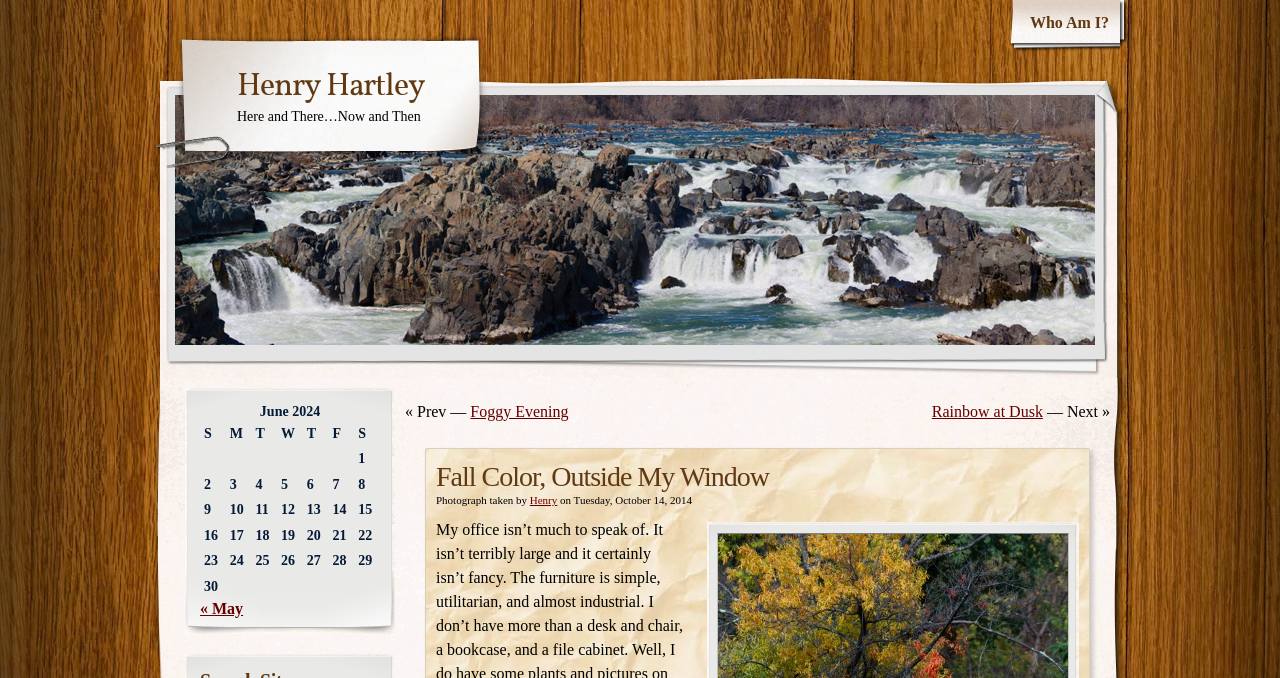Find the coordinates for the bounding box of the element with this description: "Who Am I?".

[0.797, 0.0, 0.874, 0.068]